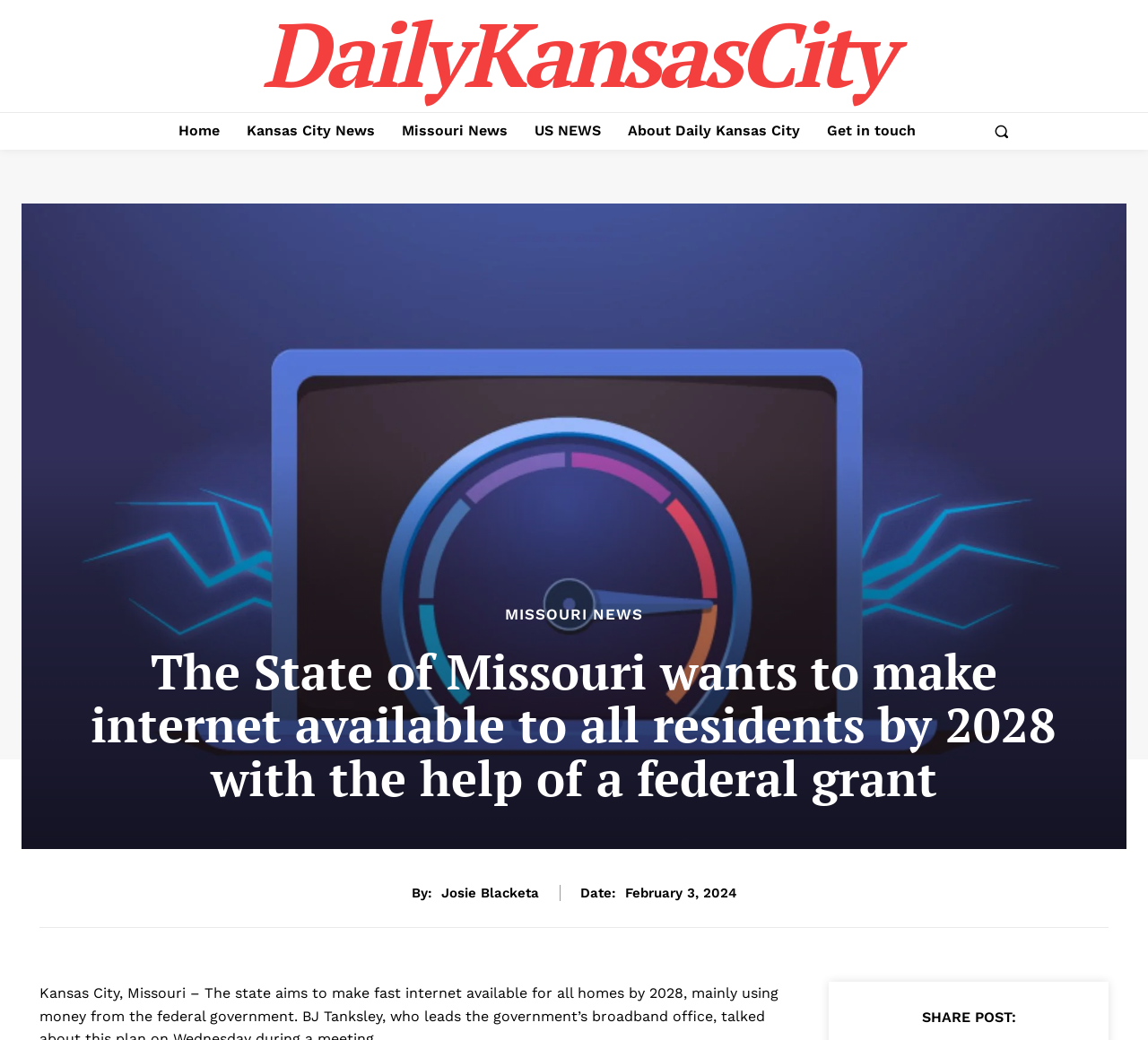What is the name of the news website?
Please give a detailed and thorough answer to the question, covering all relevant points.

I found the answer by looking at the top navigation bar, where I saw a link with the text 'DailyKansasCity'. This suggests that it is the name of the news website.